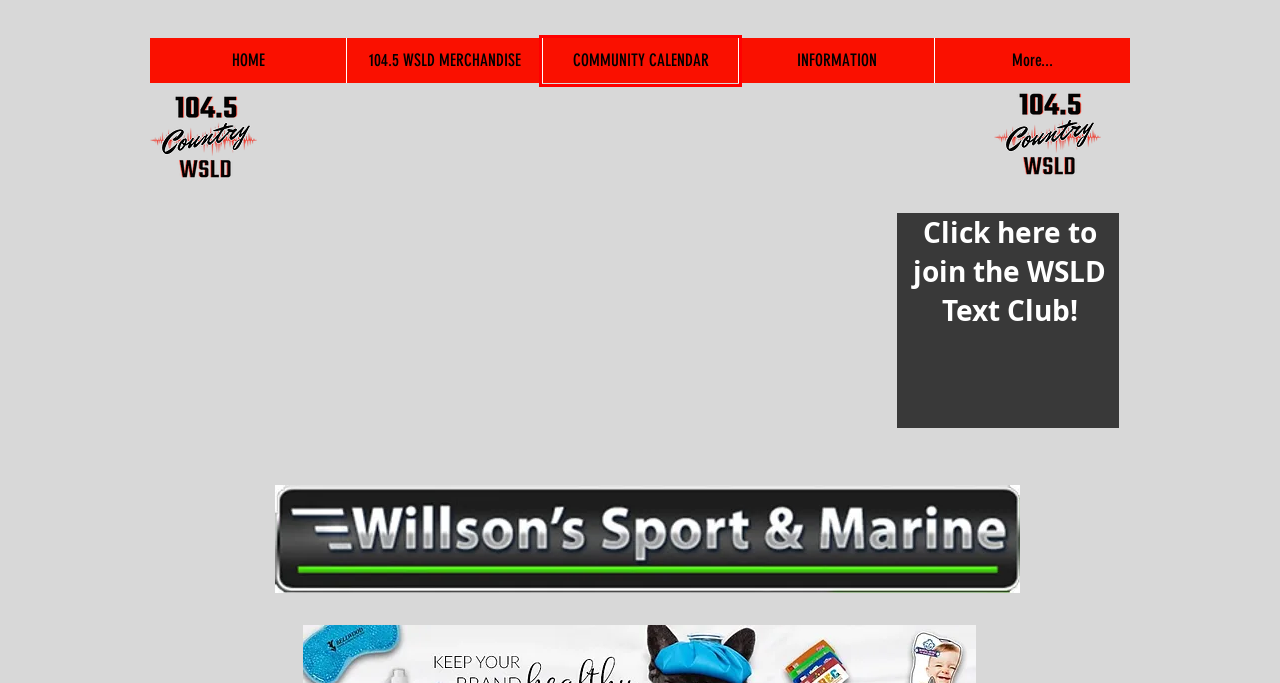You are given a screenshot of a webpage with a red rectangle bounding box. Choose the best webpage description that matches the new webpage after clicking the element in the bounding box. Here are the candidates:
A. Missing Person
B. 104.5 WSLD MERCHANDISE | 1045wsld
C. 104.5 WSLD Country Radio Station - Local Advertsing & Community Events
D. Greater Beloit Area Crime Stoppers Crime of the Week
E. Big Deals
F. INFORMATION | 1045wsld
G. Blog
H. COMMUNITY CALENDAR | 1045wsld

H